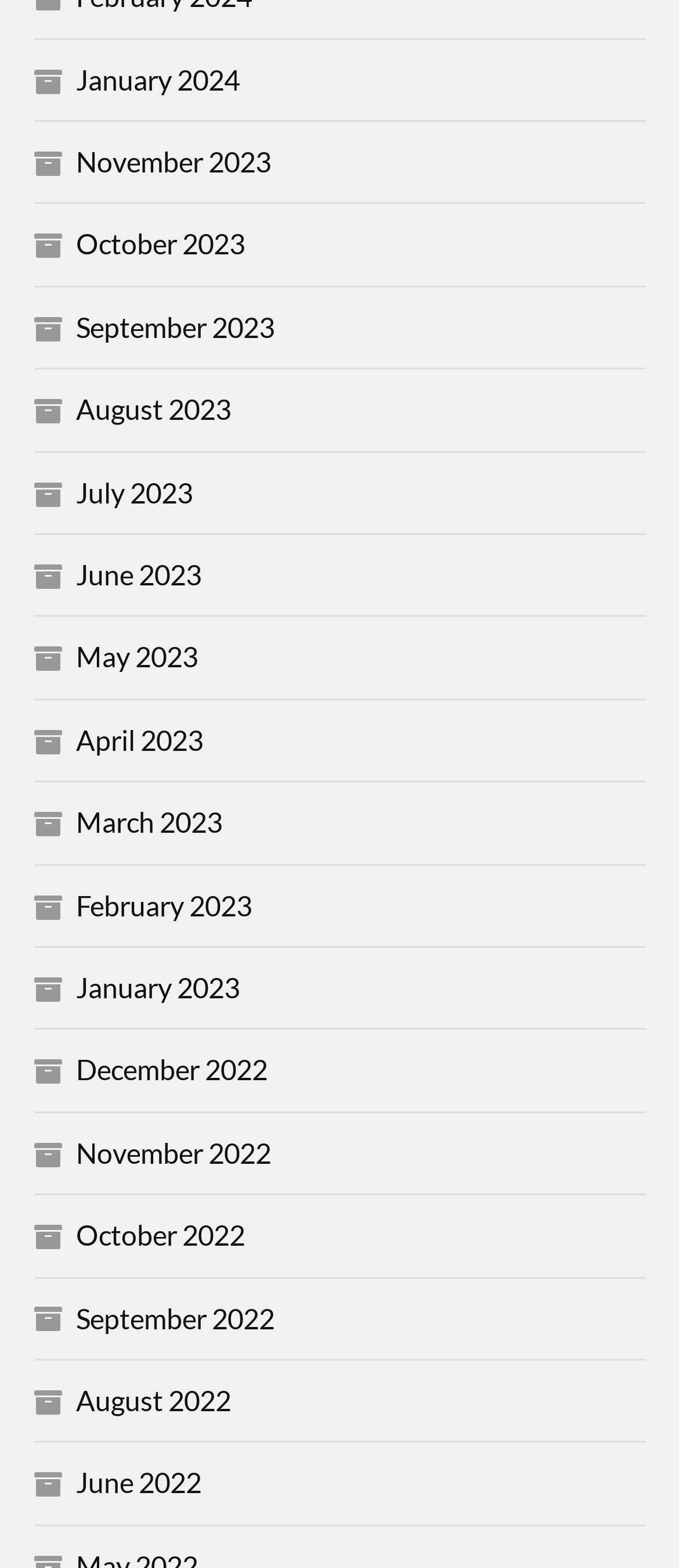Identify the bounding box coordinates of the element to click to follow this instruction: 'go to November 2023'. Ensure the coordinates are four float values between 0 and 1, provided as [left, top, right, bottom].

[0.112, 0.092, 0.399, 0.113]